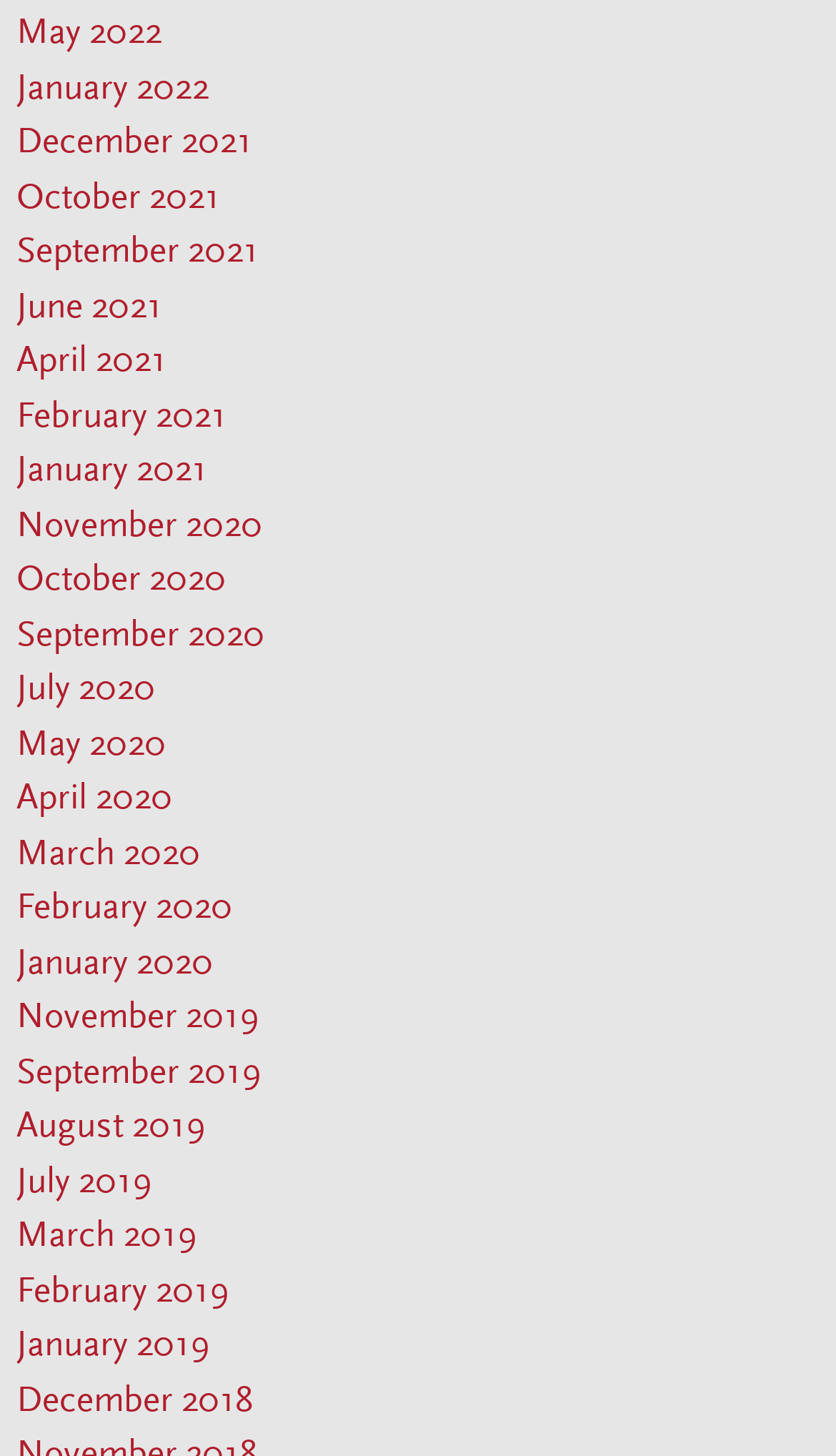Using the description: "February 2021", determine the UI element's bounding box coordinates. Ensure the coordinates are in the format of four float numbers between 0 and 1, i.e., [left, top, right, bottom].

[0.02, 0.269, 0.271, 0.298]